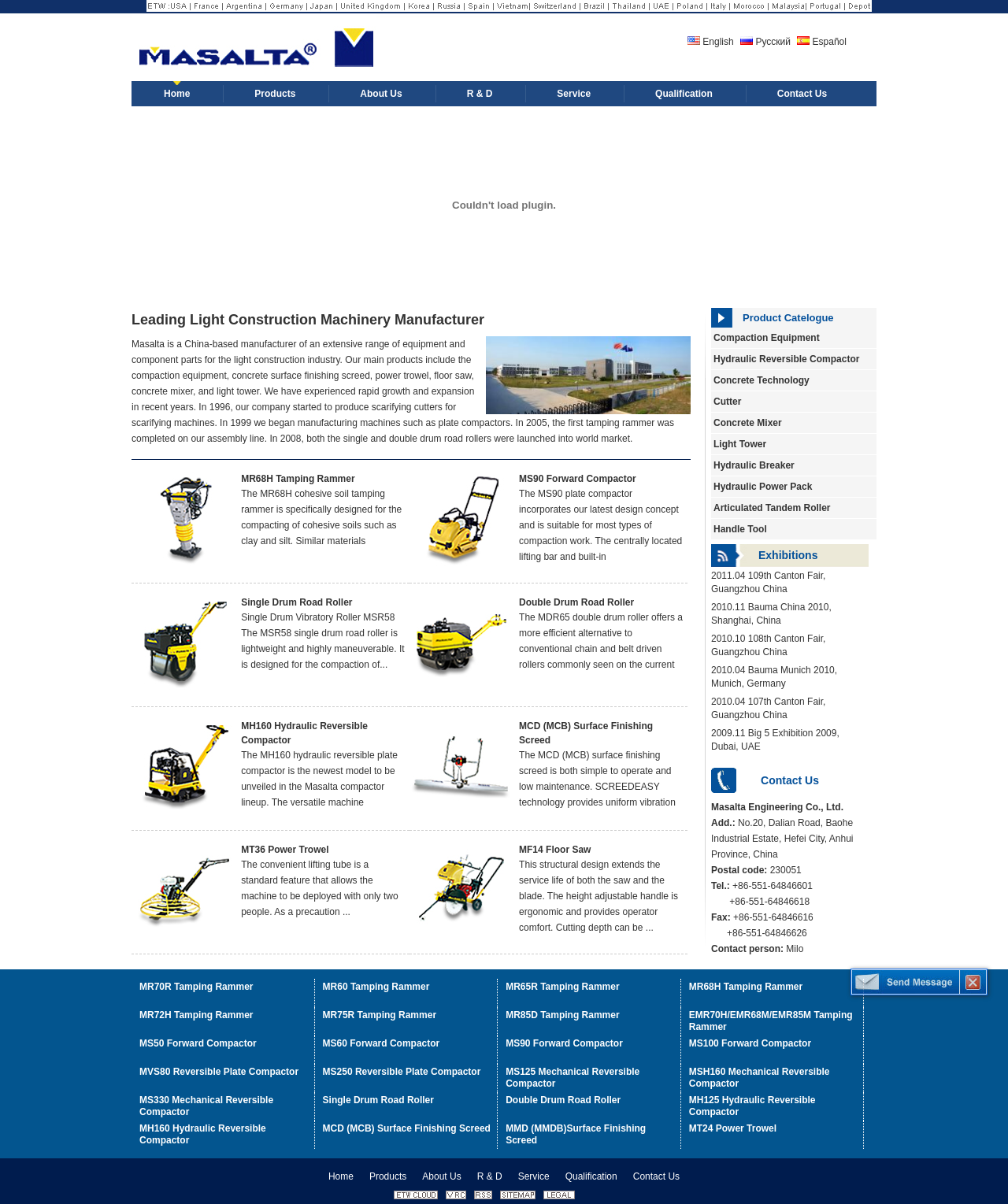Can you specify the bounding box coordinates of the area that needs to be clicked to fulfill the following instruction: "View the 'Product Catelogue'"?

[0.705, 0.259, 0.827, 0.269]